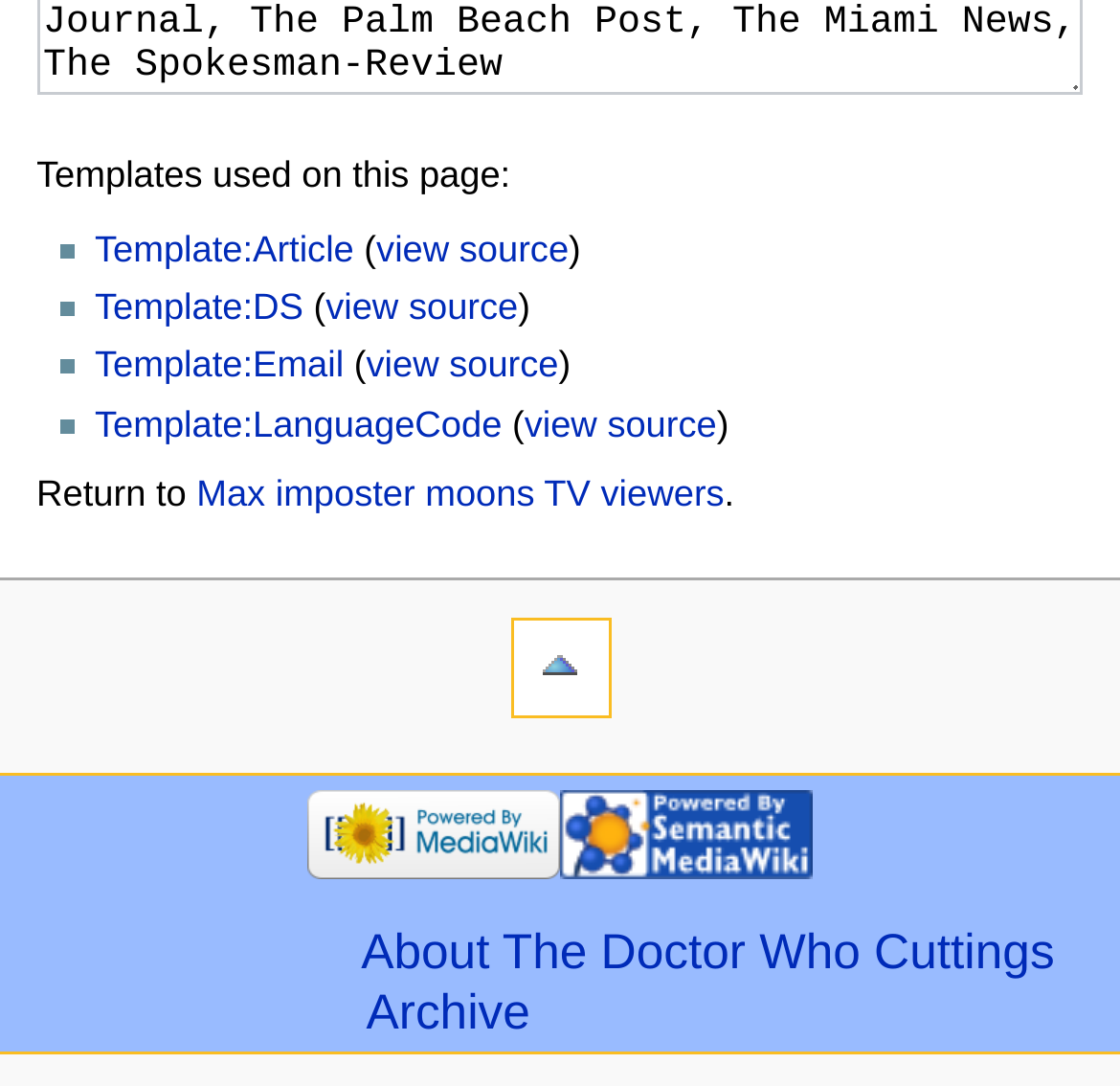What is the name of the software powering this website?
Please respond to the question with a detailed and thorough explanation.

I found the answer by looking at the link 'Powered by MediaWiki' at the bottom of the page, which indicates that MediaWiki is the software powering this website.